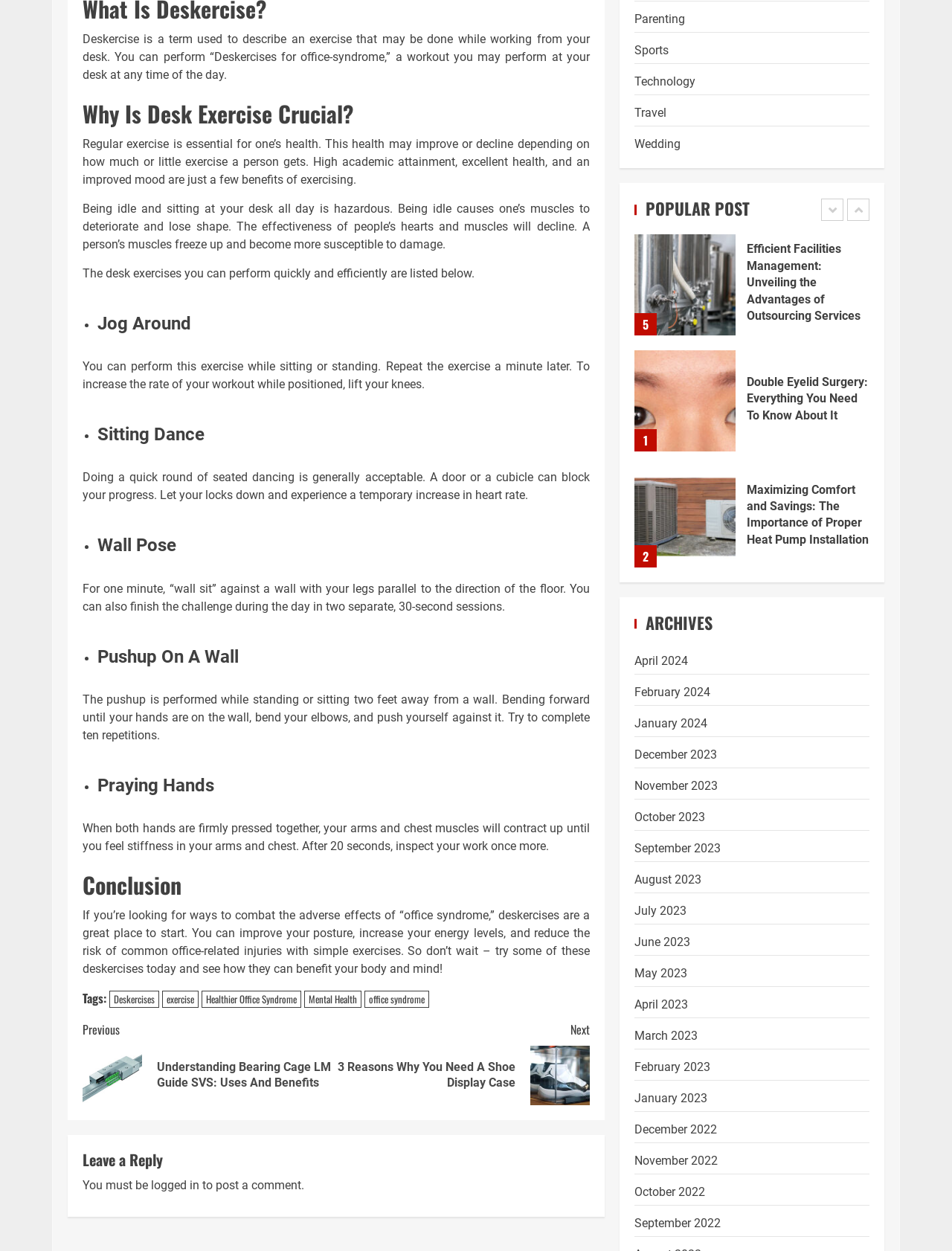Locate the bounding box coordinates of the clickable area to execute the instruction: "Click on the 'Double Eyelid Surgery: Everything You Need To Know About It' popular post link". Provide the coordinates as four float numbers between 0 and 1, represented as [left, top, right, bottom].

[0.666, 0.094, 0.773, 0.175]